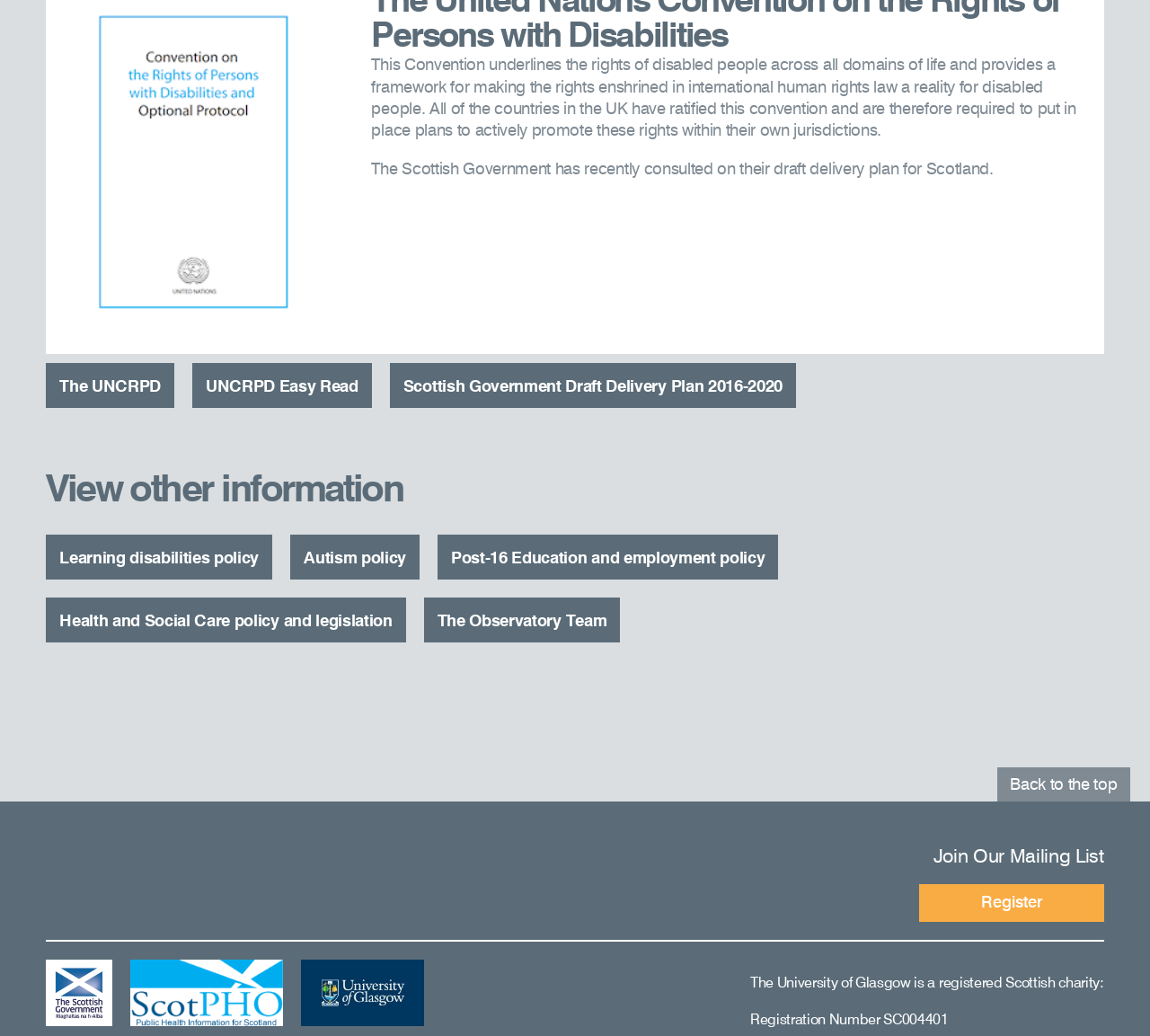Find the bounding box coordinates for the area you need to click to carry out the instruction: "View the Scottish Government Draft Delivery Plan 2016-2020". The coordinates should be four float numbers between 0 and 1, indicated as [left, top, right, bottom].

[0.339, 0.35, 0.692, 0.394]